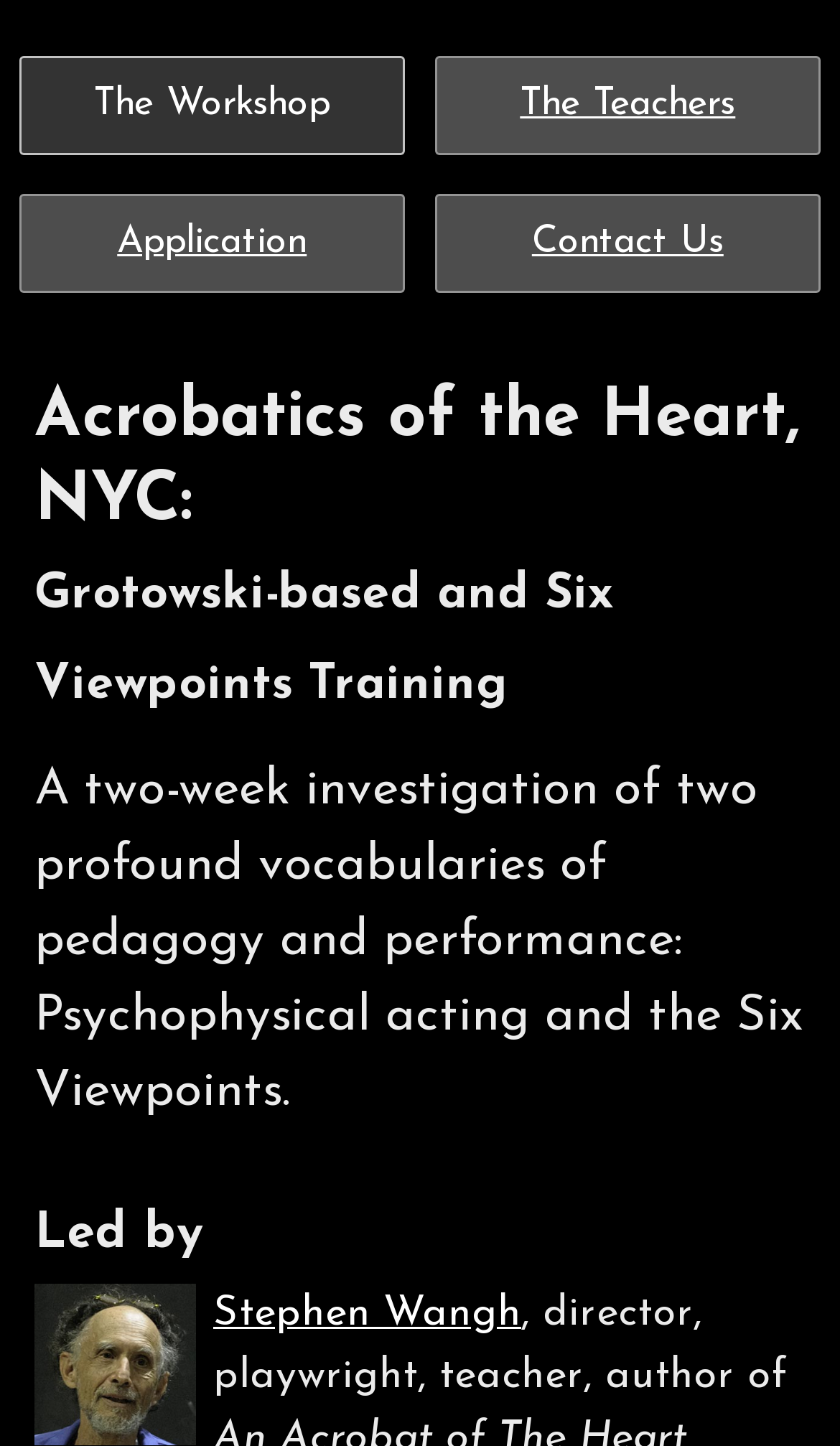Please predict the bounding box coordinates (top-left x, top-left y, bottom-right x, bottom-right y) for the UI element in the screenshot that fits the description: The Workshop

[0.022, 0.039, 0.482, 0.108]